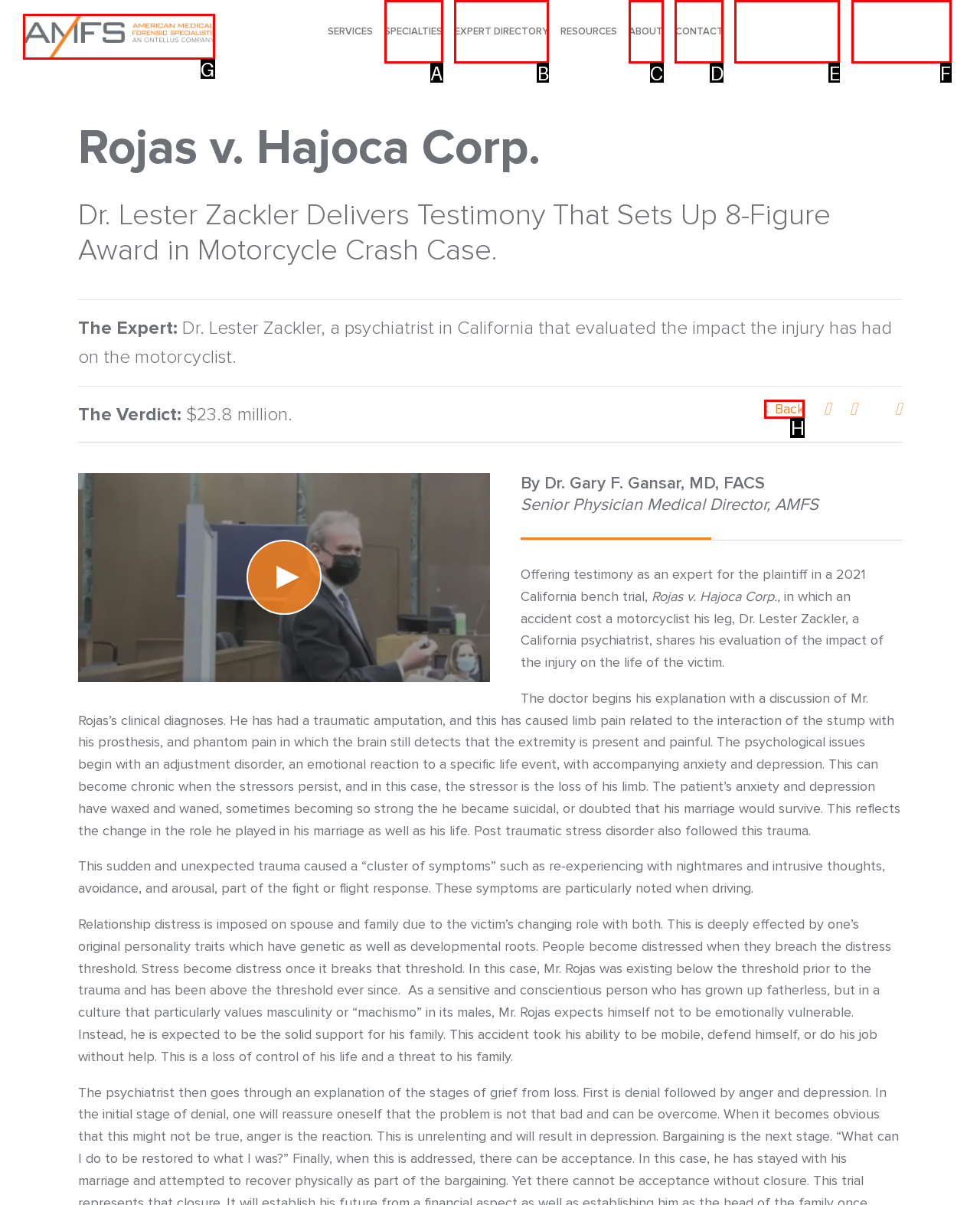Determine the letter of the element you should click to carry out the task: Click on the 'Back' button
Answer with the letter from the given choices.

H